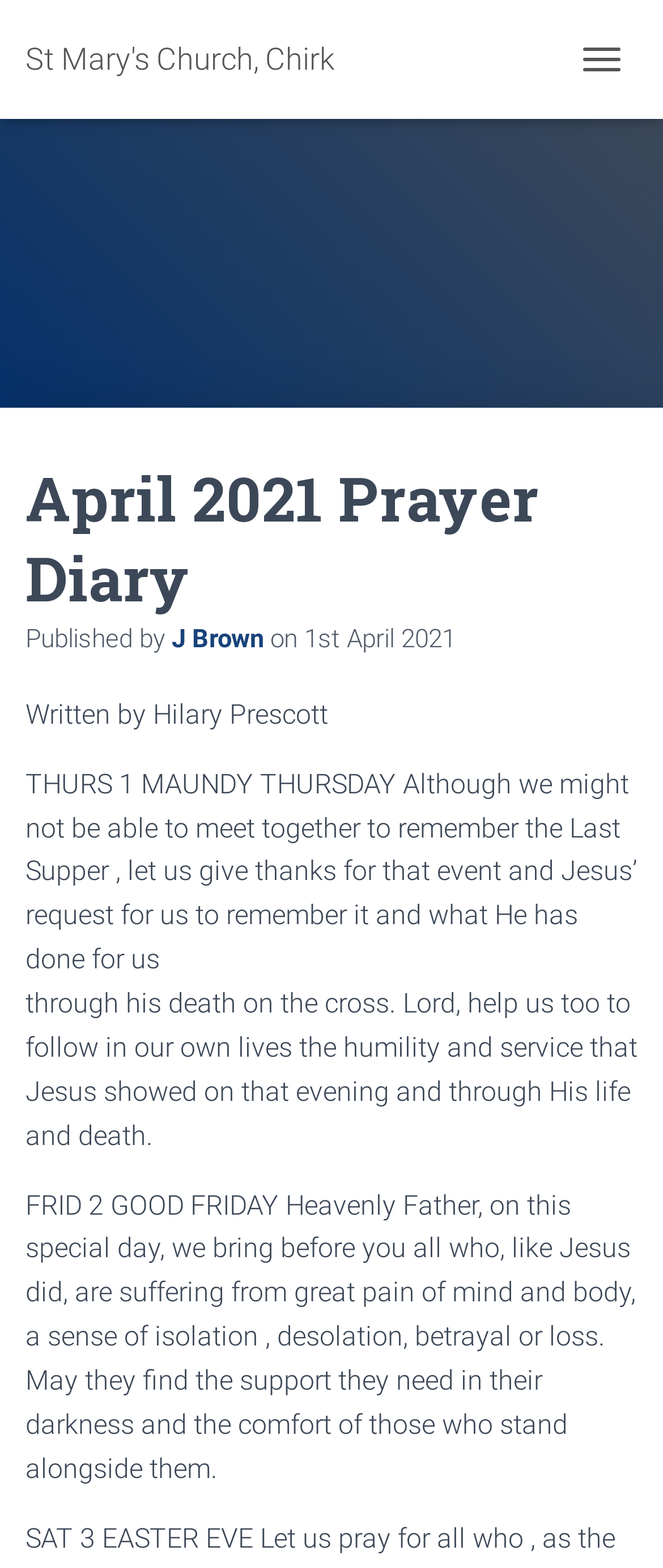What is the name of the church?
Based on the image, answer the question with as much detail as possible.

I found the answer by looking at the link element that says 'St Mary's Church, Chirk'.